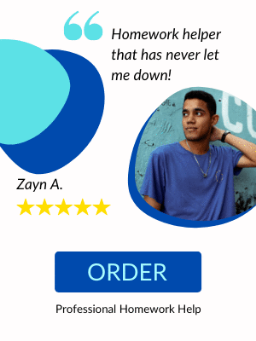What is the label on the call-to-action button?
Look at the screenshot and give a one-word or phrase answer.

ORDER